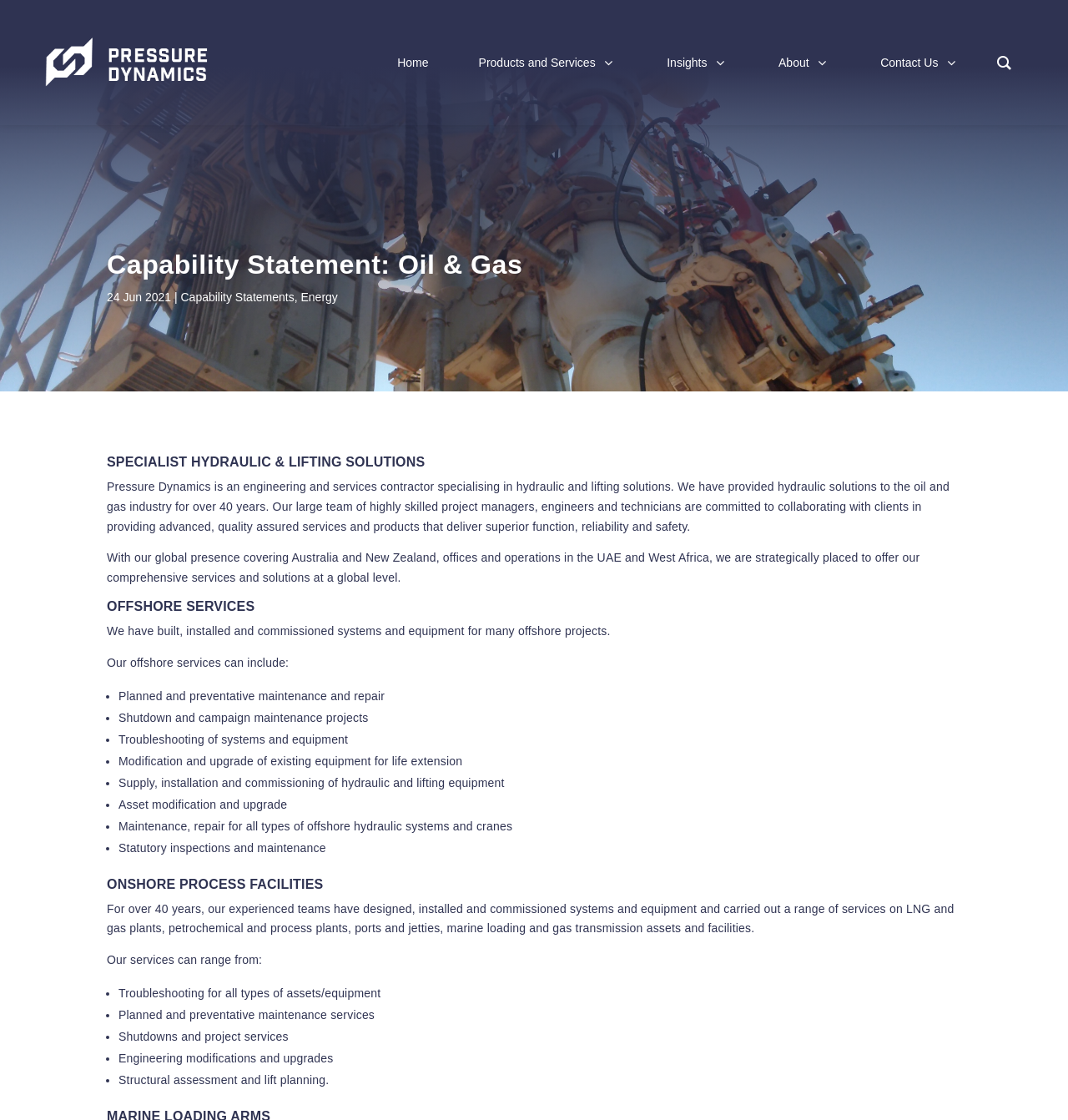Refer to the screenshot and give an in-depth answer to this question: Where does Pressure Dynamics have offices and operations?

The webpage mentions that Pressure Dynamics has a global presence, with offices and operations in Australia and New Zealand, as well as in the UAE and West Africa, allowing them to offer their comprehensive services and solutions at a global level.